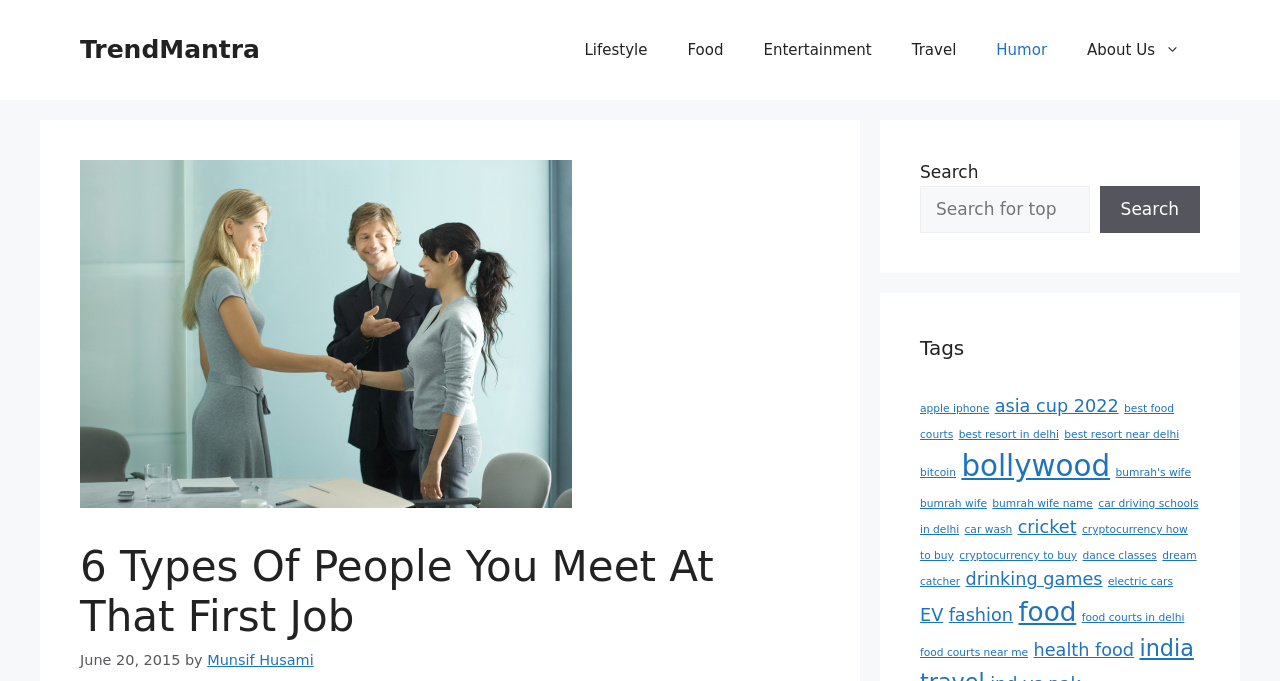Indicate the bounding box coordinates of the element that needs to be clicked to satisfy the following instruction: "Visit the 'About Bookmess' page". The coordinates should be four float numbers between 0 and 1, i.e., [left, top, right, bottom].

None